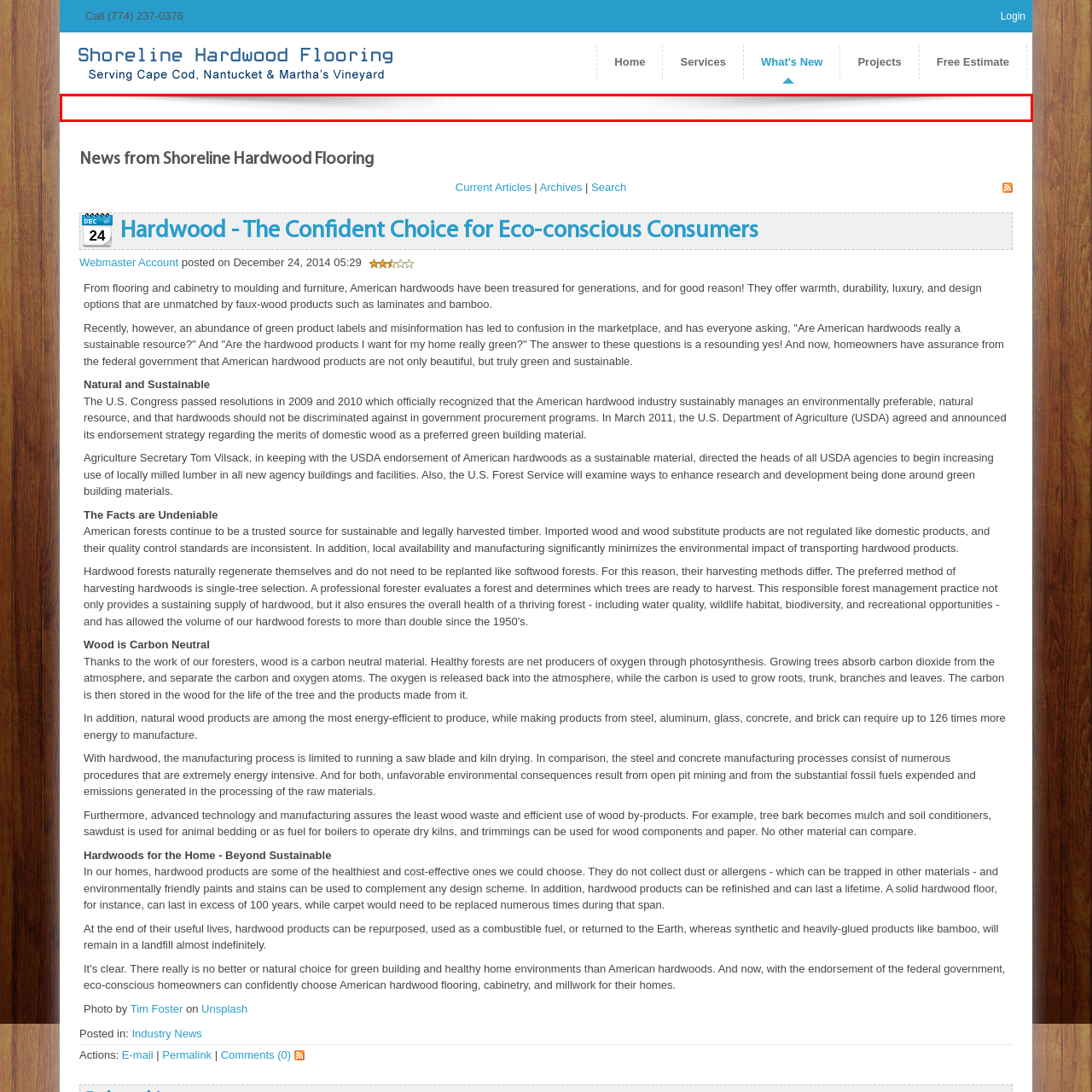Articulate a detailed description of the image enclosed by the red outline.

The image serves as a visual banner for the webpage titled "Hardwood - The Confident Choice for Eco-conscious Consumers > Shoreline Hardwood Flooring." It features a gradient shadow effect, transitioning from dark gray at the top to white toward the bottom, providing a subtle, elegant backdrop that enhances the overall aesthetic of the page. Positioned at the top of the content, this shadow graphic complements the text elements below it, which discuss the benefits and features of hardwood flooring, emphasizing its sustainability and eco-friendliness in home design. The image plays a crucial role in establishing the theme and tone of the surrounding content.